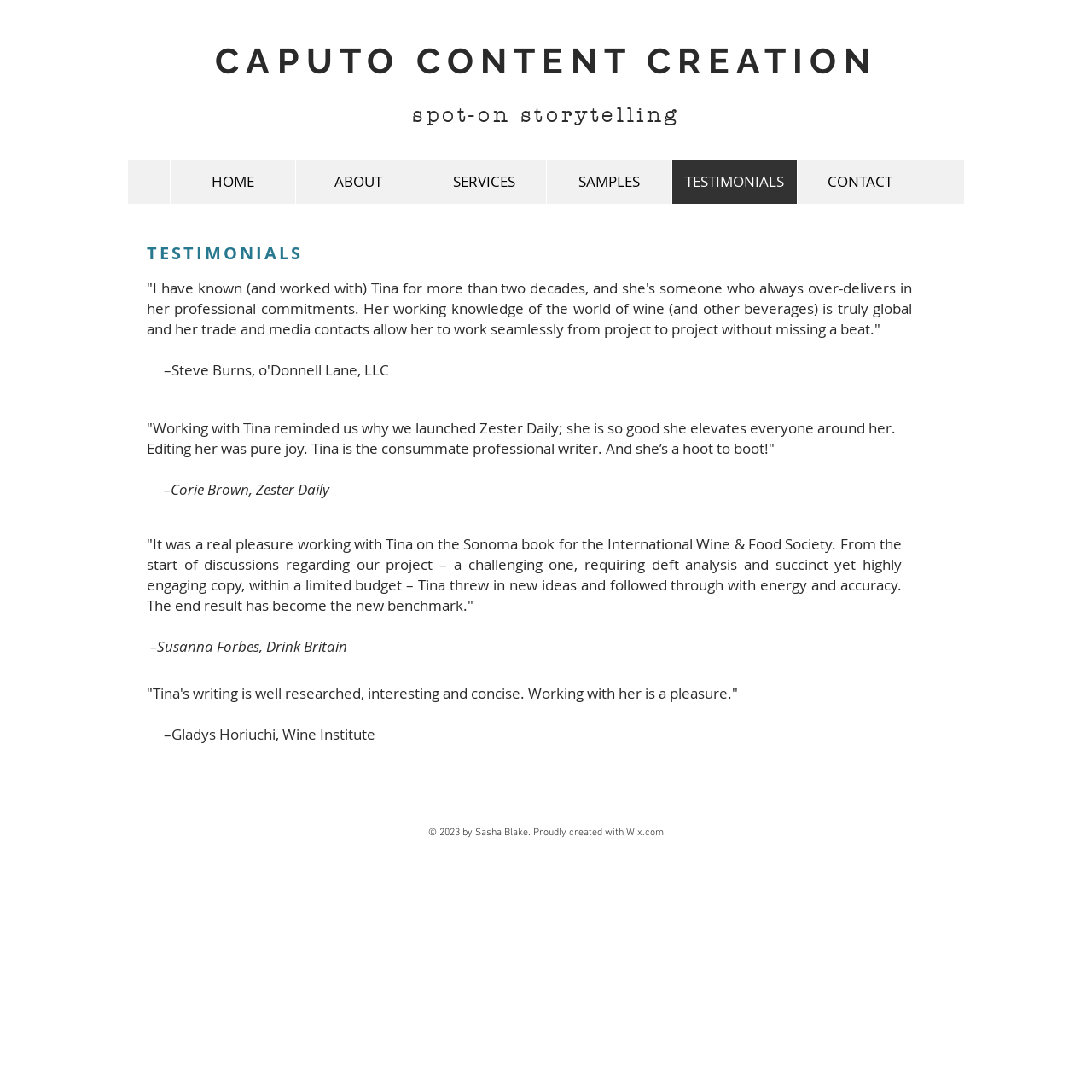Can you extract the headline from the webpage for me?

CAPUTO CONTENT CREATION
spot-on storytelling